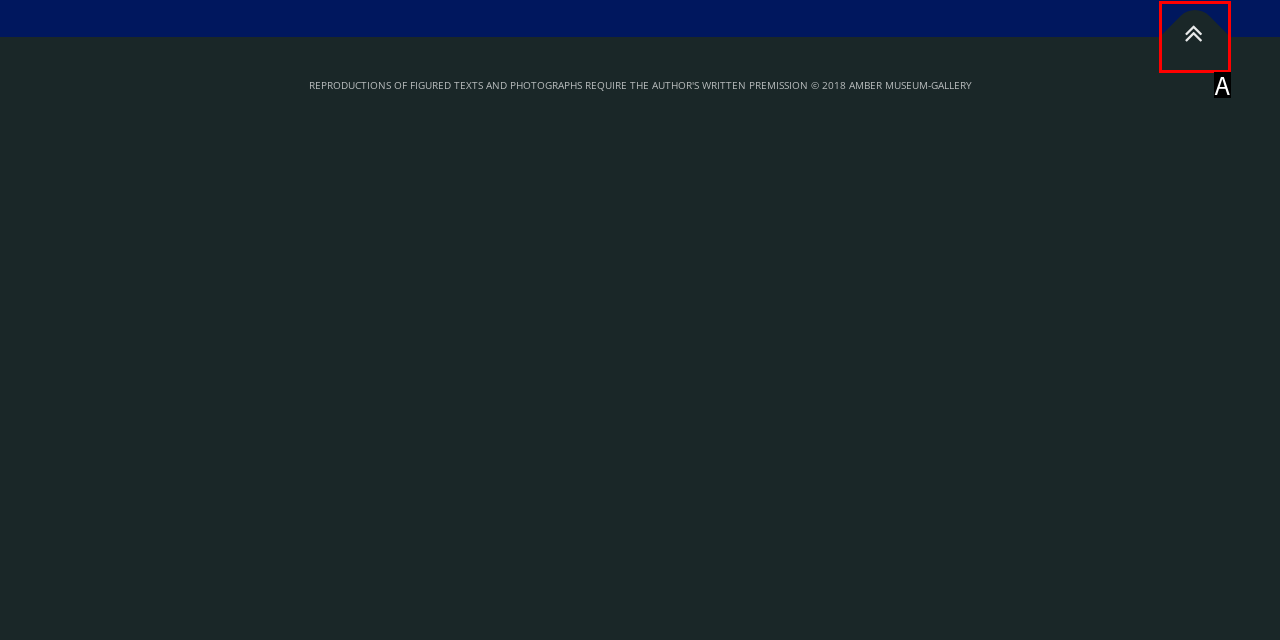Determine which option matches the element description: title="Back To Top"
Answer using the letter of the correct option.

A